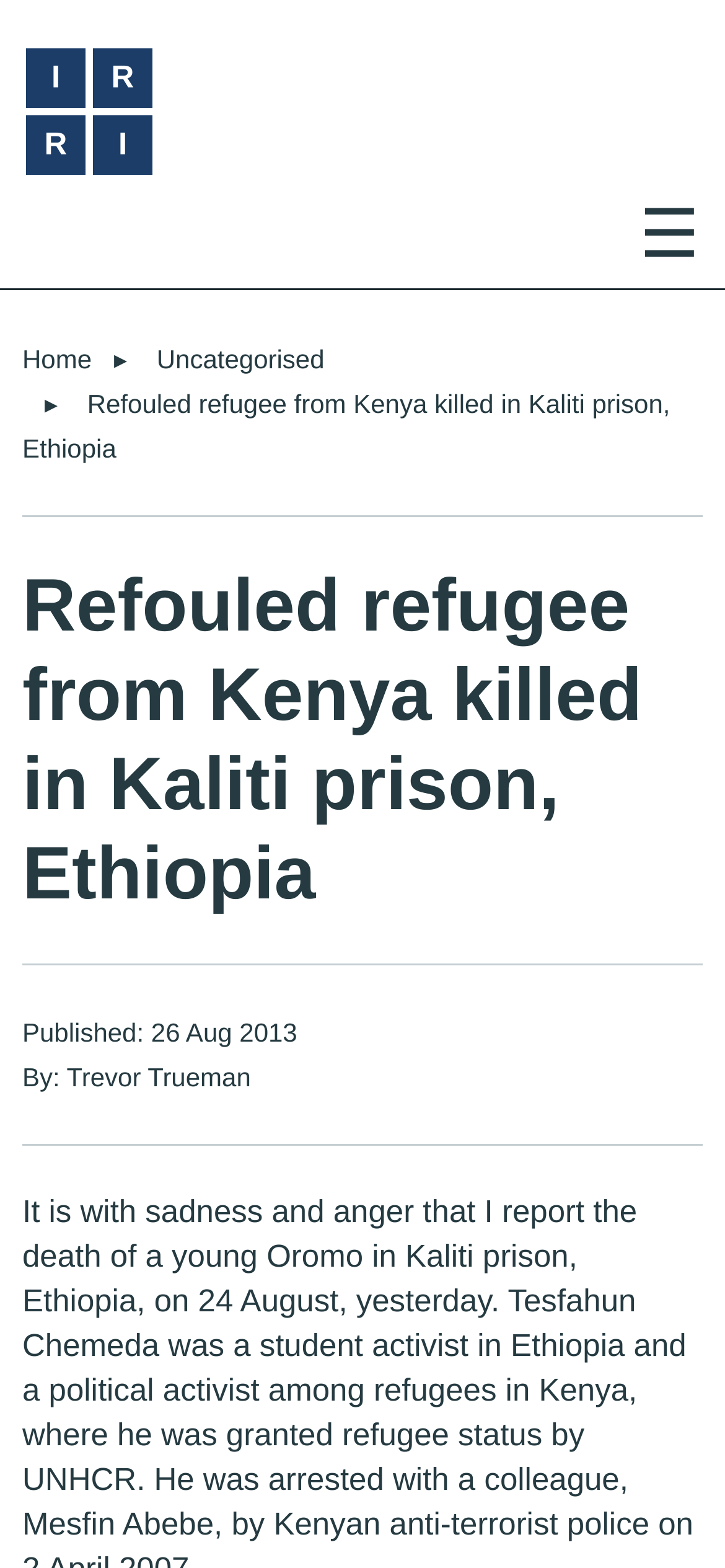Determine the bounding box coordinates (top-left x, top-left y, bottom-right x, bottom-right y) of the UI element described in the following text: Uncategorized

None